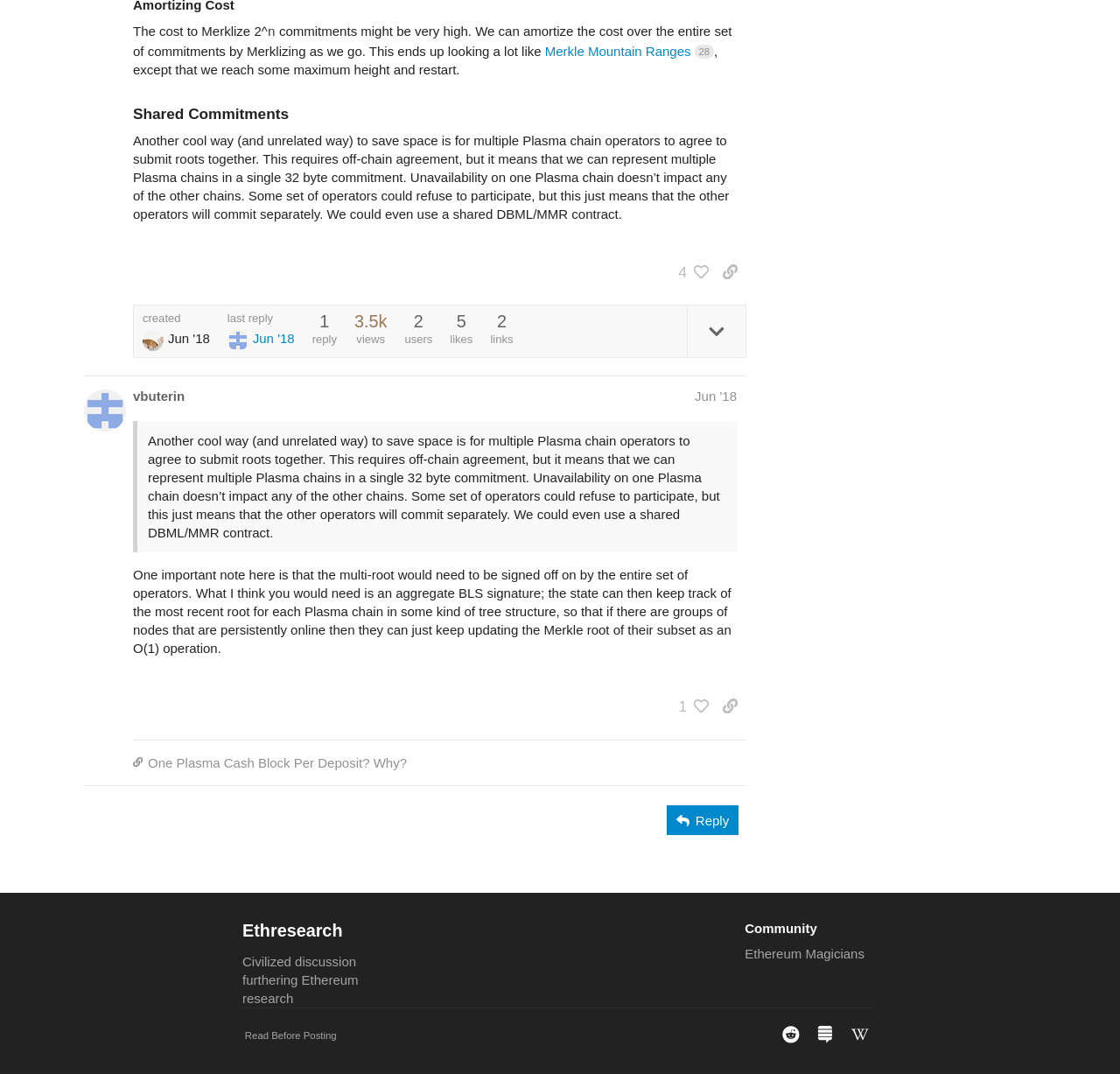Determine the bounding box coordinates of the clickable element to achieve the following action: 'Visit the Ethereum Magicians page'. Provide the coordinates as four float values between 0 and 1, formatted as [left, top, right, bottom].

[0.665, 0.881, 0.772, 0.895]